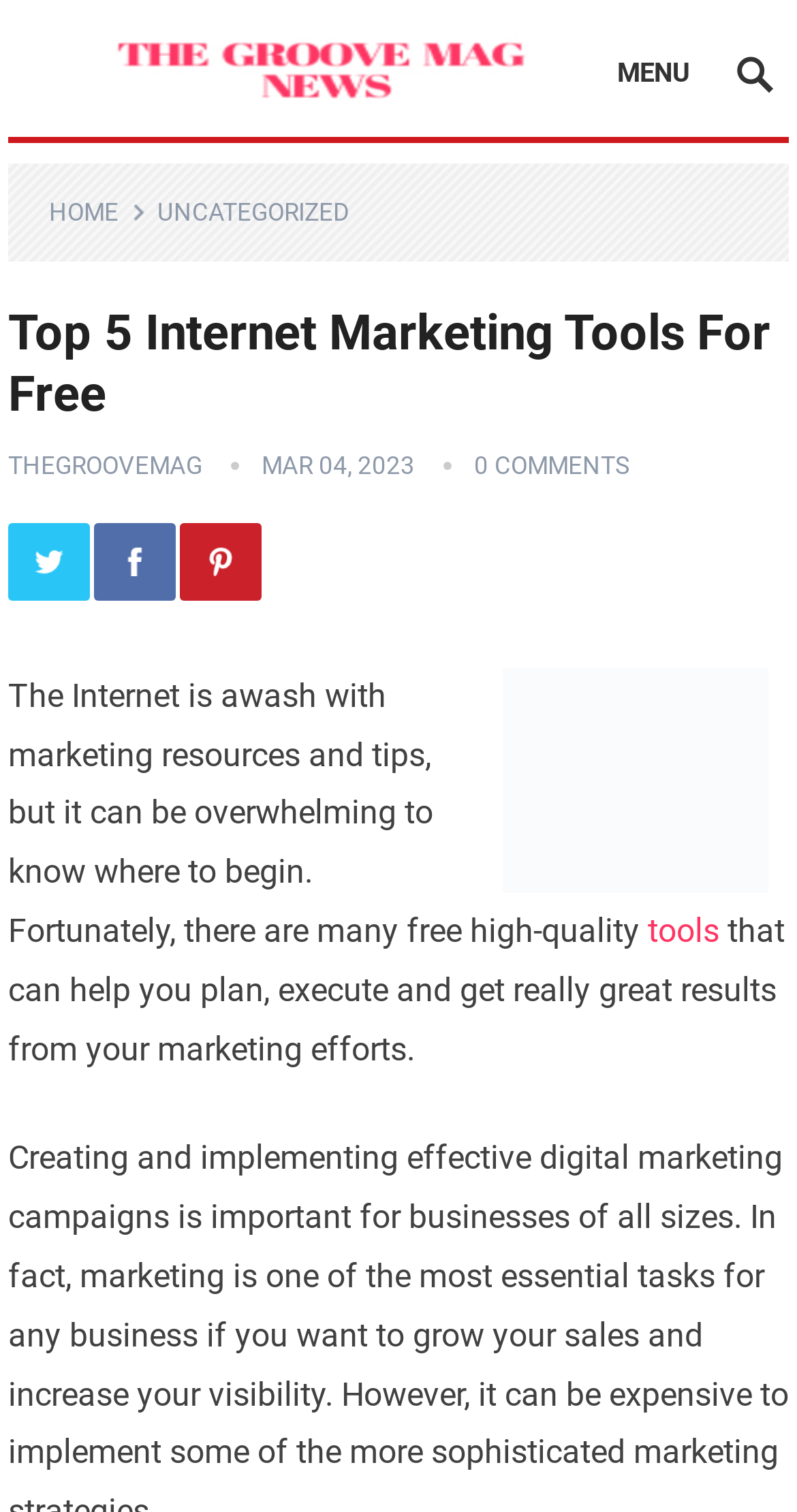Explain in detail what you observe on this webpage.

The webpage is about digital marketing, specifically discussing the top 5 internet marketing tools available for free. At the top-left corner, there is a link with no text. On the top-right corner, there is a menu with links to "HOME" and "UNCATEGORIZED". Below the menu, there is a header section with the title "Top 5 Internet Marketing Tools For Free" in a large font. 

Under the title, there are links to "THEGROOVEMAG" and "0 COMMENTS", as well as the date "MAR 04, 2023". On the same line, there are social media links to Twitter, Facebook, and Pinterest, each accompanied by their respective icons. 

Below the header section, there is a large image related to internet marketing tools for free. Under the image, there is a paragraph of text that discusses the abundance of marketing resources online and the difficulty of knowing where to begin. The text also mentions that there are many free high-quality tools that can help with marketing efforts. The word "tools" is a link. The paragraph continues, explaining that these tools can help with planning, executing, and achieving great results from marketing efforts.